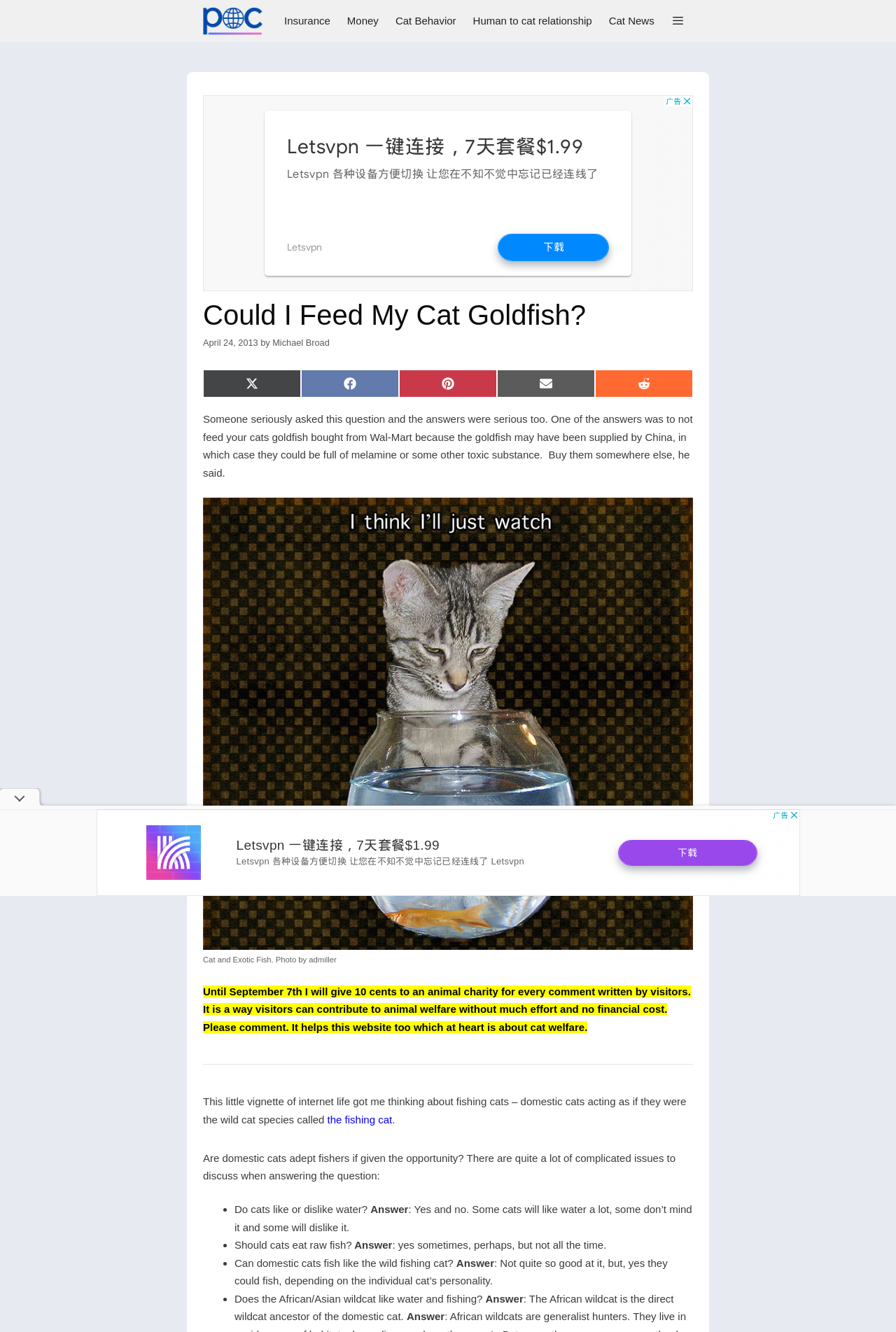What is the date of the article?
Look at the screenshot and respond with a single word or phrase.

April 24, 2013